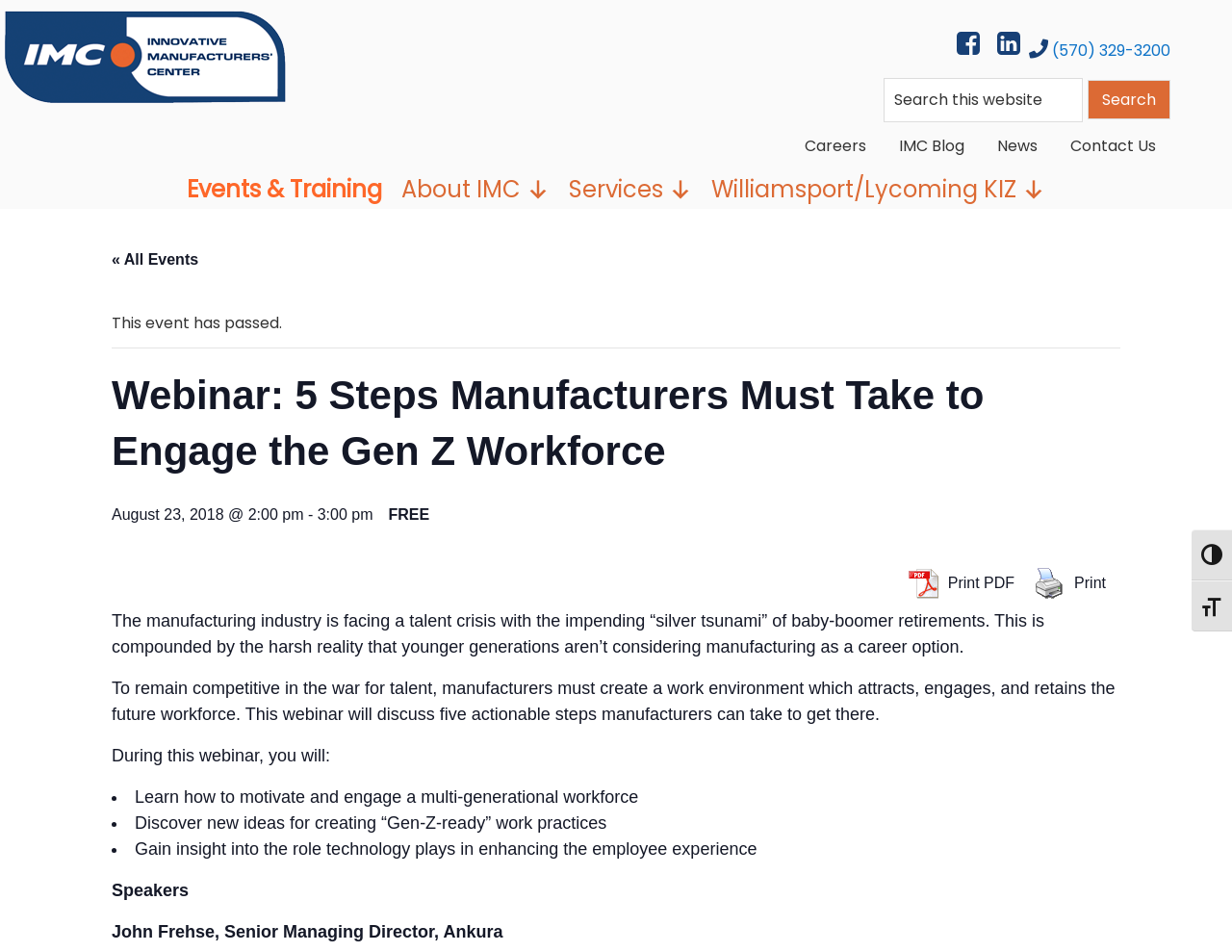Provide an in-depth description of the elements and layout of the webpage.

This webpage is about a webinar titled "5 Steps Manufacturers Must Take to Engage the Gen Z Workforce" hosted by the Innovative Manufacturers' Center. At the top right corner, there are two buttons to toggle high contrast and font size. Below these buttons, there are three links to skip to primary navigation, main content, and primary sidebar.

The webpage has a navigation menu at the top with links to "Events & Training", "About IMC", "Services", and "Williamsport/Lycoming KIZ". Below the navigation menu, there is a link to "Innovative Manufacturers' Center" and two social media links with images.

On the left side, there is a search bar with a search button and a phone number link. Below the search bar, there are links to "Careers", "IMC Blog", "News", and "Contact Us".

The main content of the webpage is about the webinar, which has passed. There is a heading with the title of the webinar, followed by the date and time of the event. Below the heading, there is a static text stating that the event has passed. 

The webpage then describes the webinar, stating that the manufacturing industry is facing a talent crisis and that manufacturers must create a work environment that attracts, engages, and retains the future workforce. The webinar will discuss five actionable steps manufacturers can take to achieve this.

Below the description, there are three bullet points listing what attendees will learn during the webinar, including how to motivate and engage a multi-generational workforce, creating "Gen-Z-ready" work practices, and the role of technology in enhancing the employee experience.

Finally, there is a section about the speaker, John Frehse, Senior Managing Director at Ankura. At the bottom of the webpage, there are two links to print the page as a PDF or to print it.